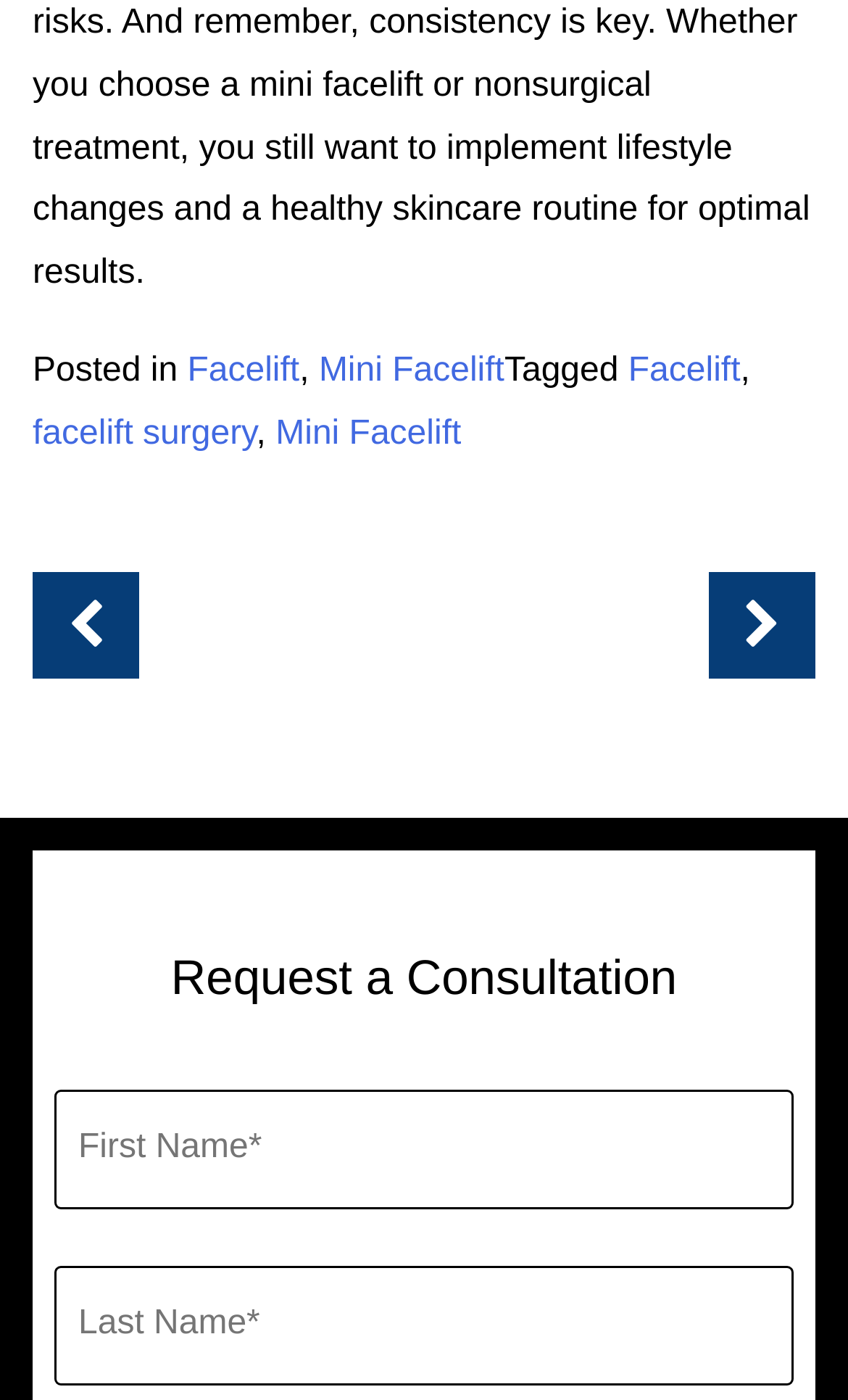What are the two types of facelift mentioned? Based on the screenshot, please respond with a single word or phrase.

Facelift and Mini Facelift